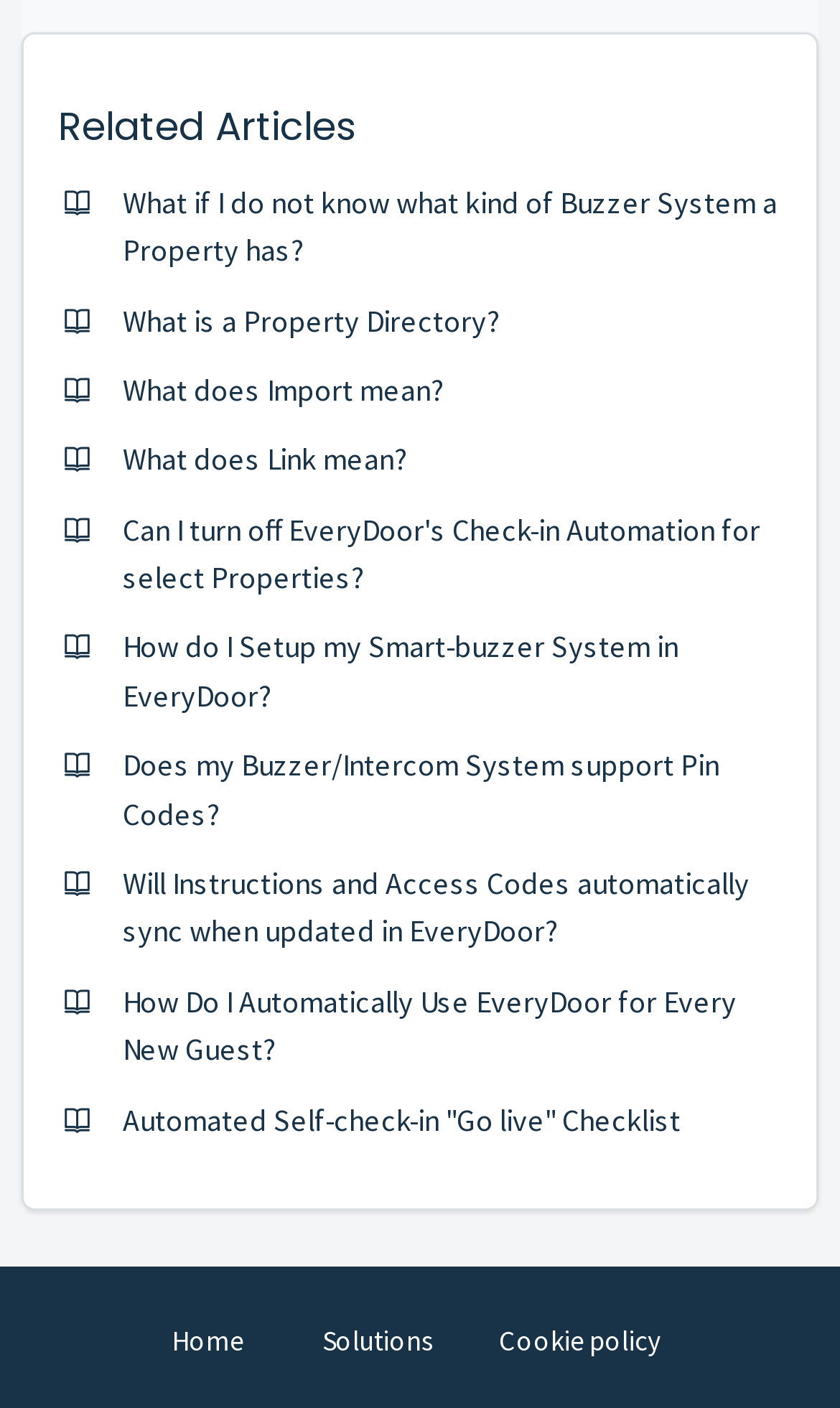Provide a brief response to the question below using a single word or phrase: 
How many links are under the 'Related Articles' heading?

10